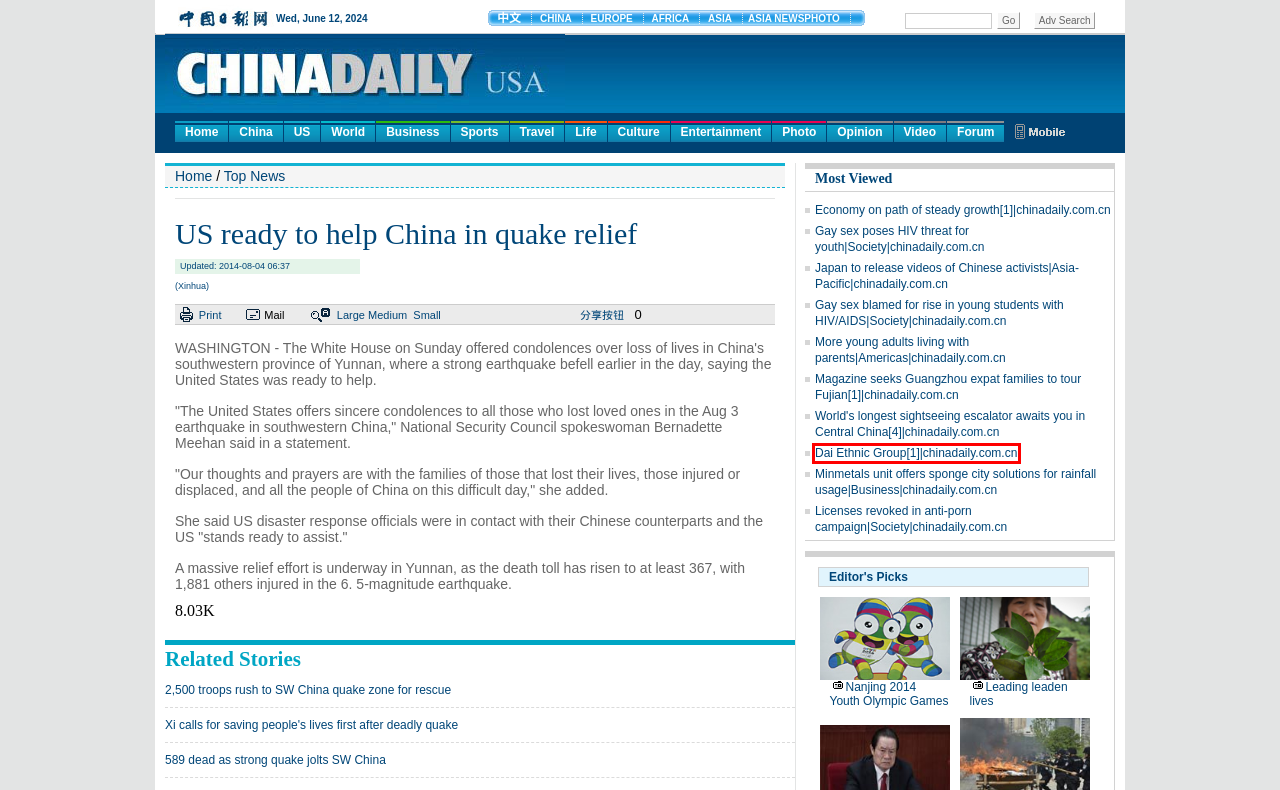You have received a screenshot of a webpage with a red bounding box indicating a UI element. Please determine the most fitting webpage description that matches the new webpage after clicking on the indicated element. The choices are:
A. 2,500 troops rush to SW China quake zone for rescue
 - China - Chinadaily.com.cn
B. 589 dead as strong quake jolts SW China[1]- Chinadaily.com.cn
C. Dai Ethnic Group[1]|chinadaily.com.cn
D. Japan to release videos of Chinese activists|Asia-Pacific|chinadaily.com.cn
E. More young adults living with parents|Americas|chinadaily.com.cn
F. Economy on path of steady growth[1]|chinadaily.com.cn
G. Global Edition
H. Magazine seeks Guangzhou expat families to tour Fujian[1]|chinadaily.com.cn

C